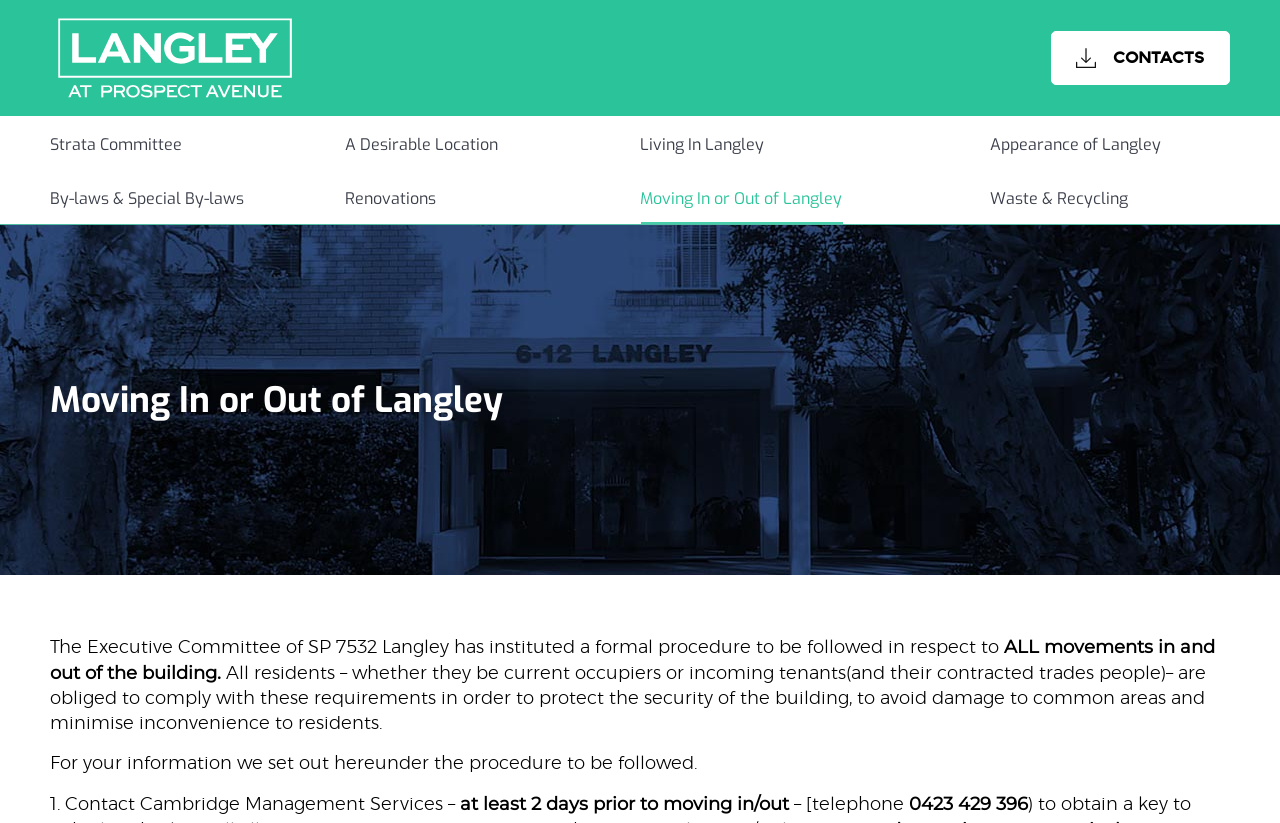Answer the question using only one word or a concise phrase: What is the telephone number to contact Cambridge Management Services?

0423 429 396